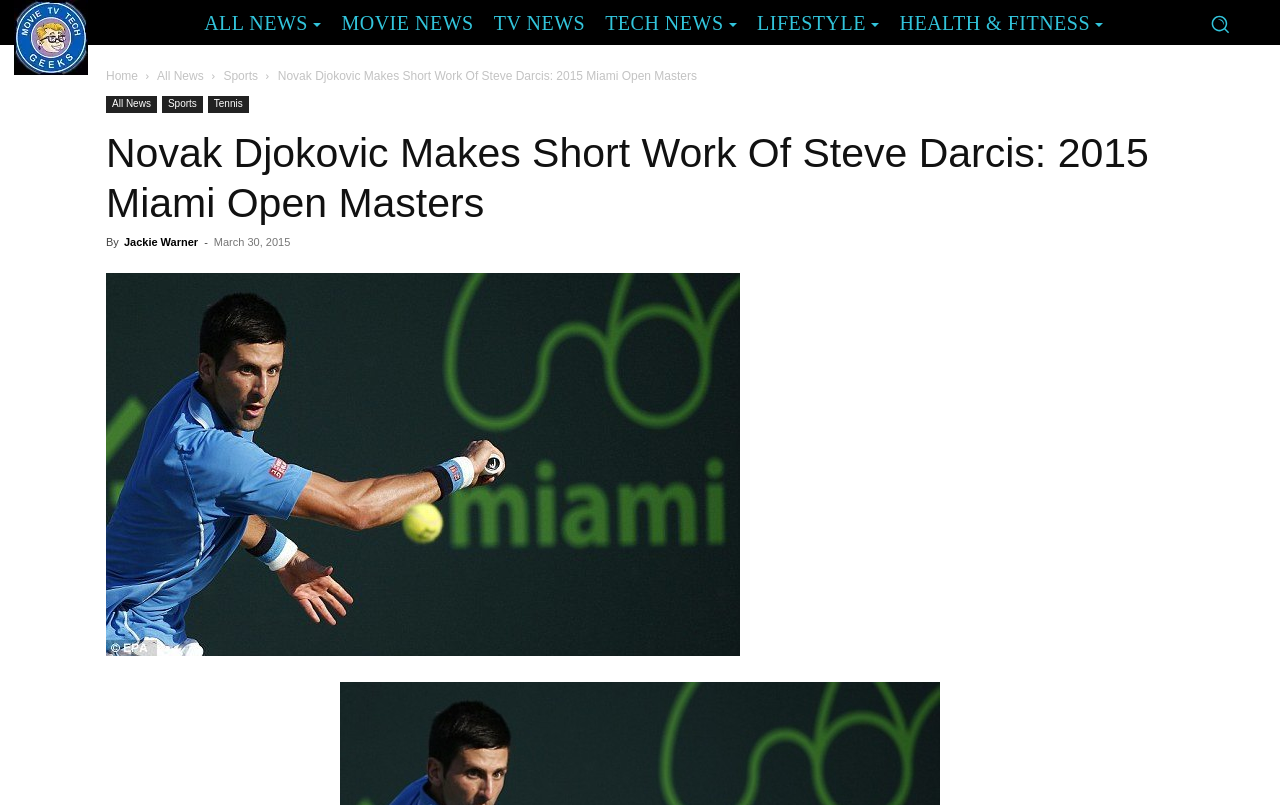Locate and provide the bounding box coordinates for the HTML element that matches this description: "aria-label="Search"".

[0.941, 0.009, 0.966, 0.049]